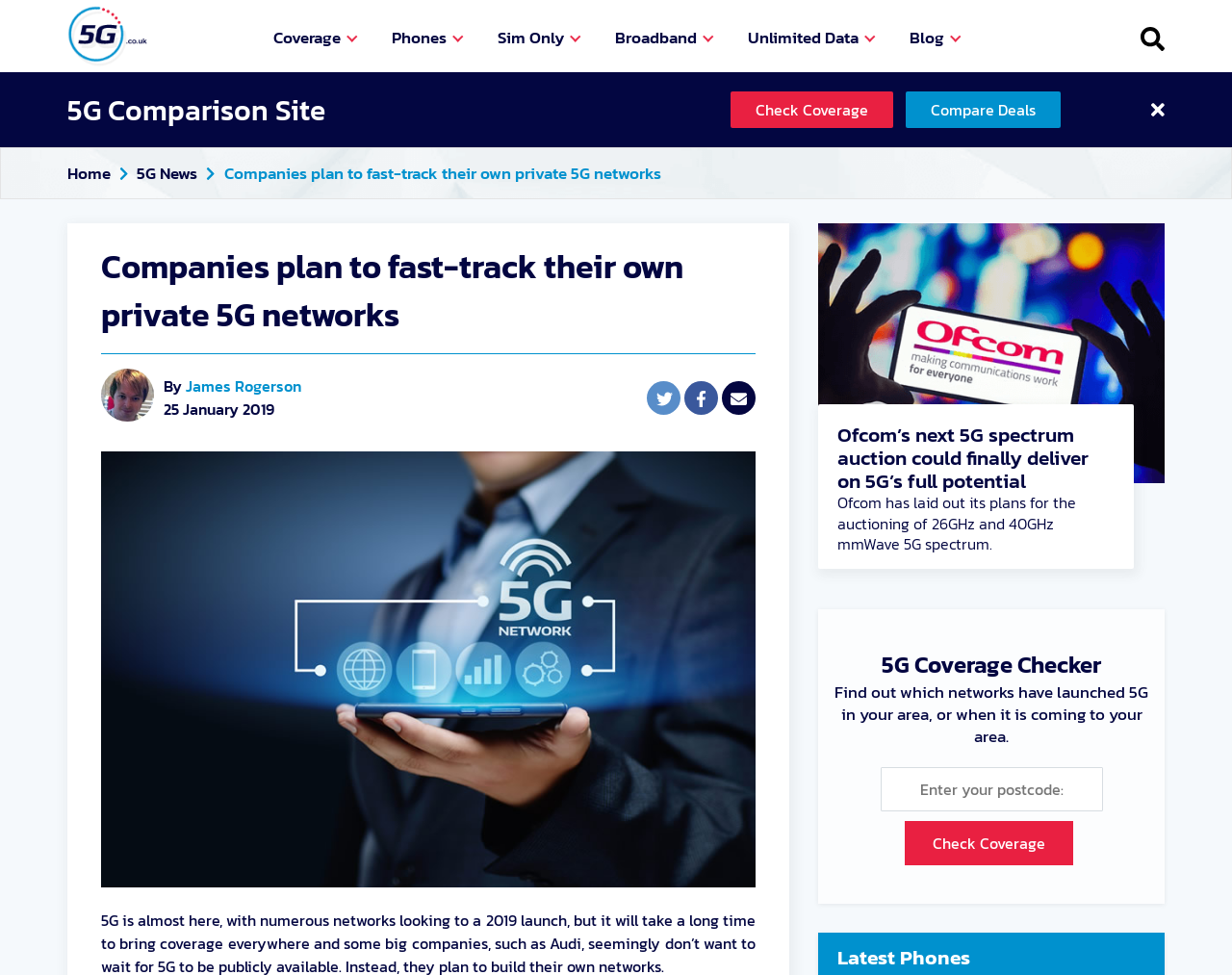What is the author of the article 'Companies plan to fast-track their own private 5G networks'?
Please answer the question with a detailed response using the information from the screenshot.

The author of the article is specified as 'James Rogerson' in the byline, which includes the author's name and the date of publication.